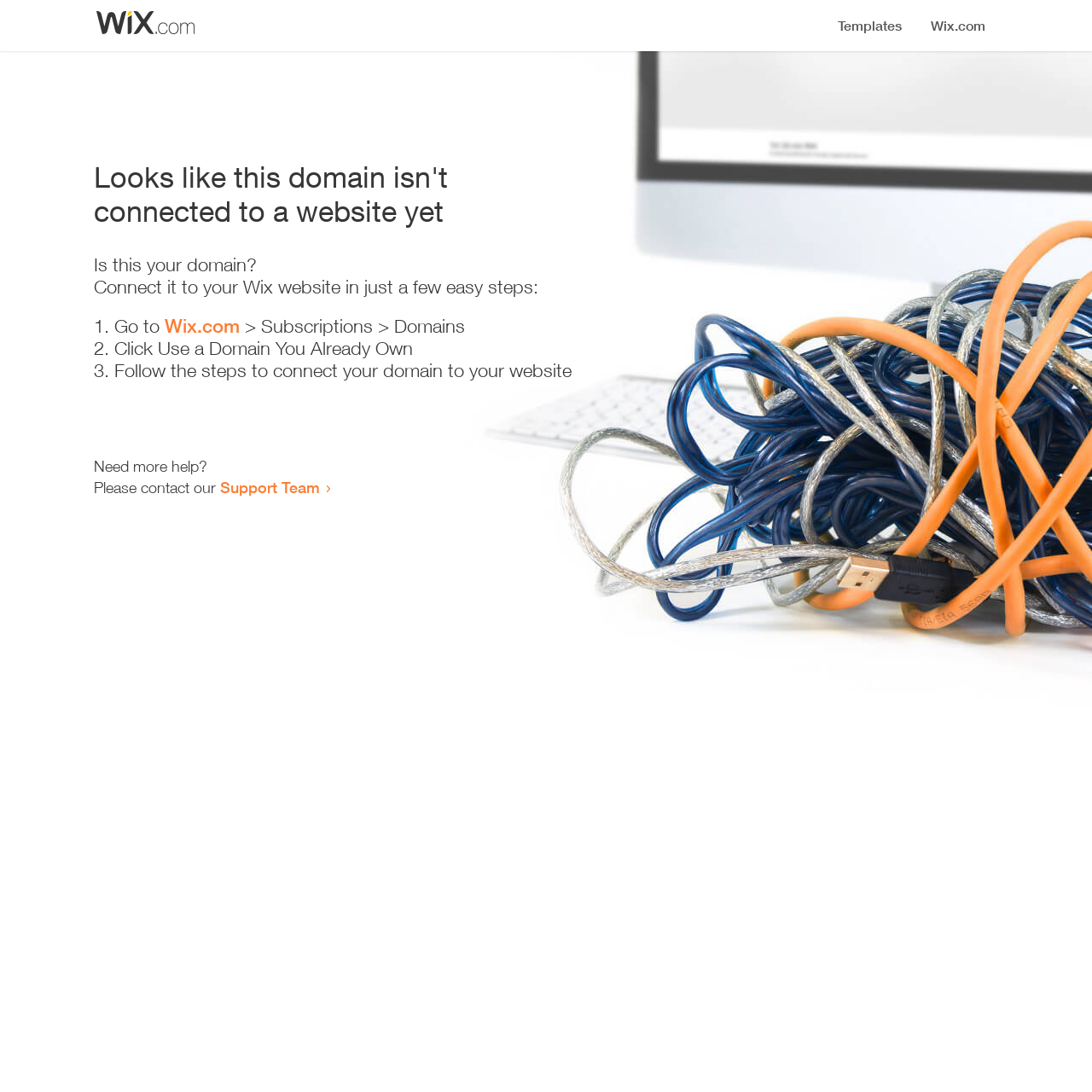Provide a thorough and detailed response to the question by examining the image: 
What is the purpose of this webpage?

Based on the content of the webpage, it appears to be providing guidance on how to connect a domain to a website, with step-by-step instructions and support options.